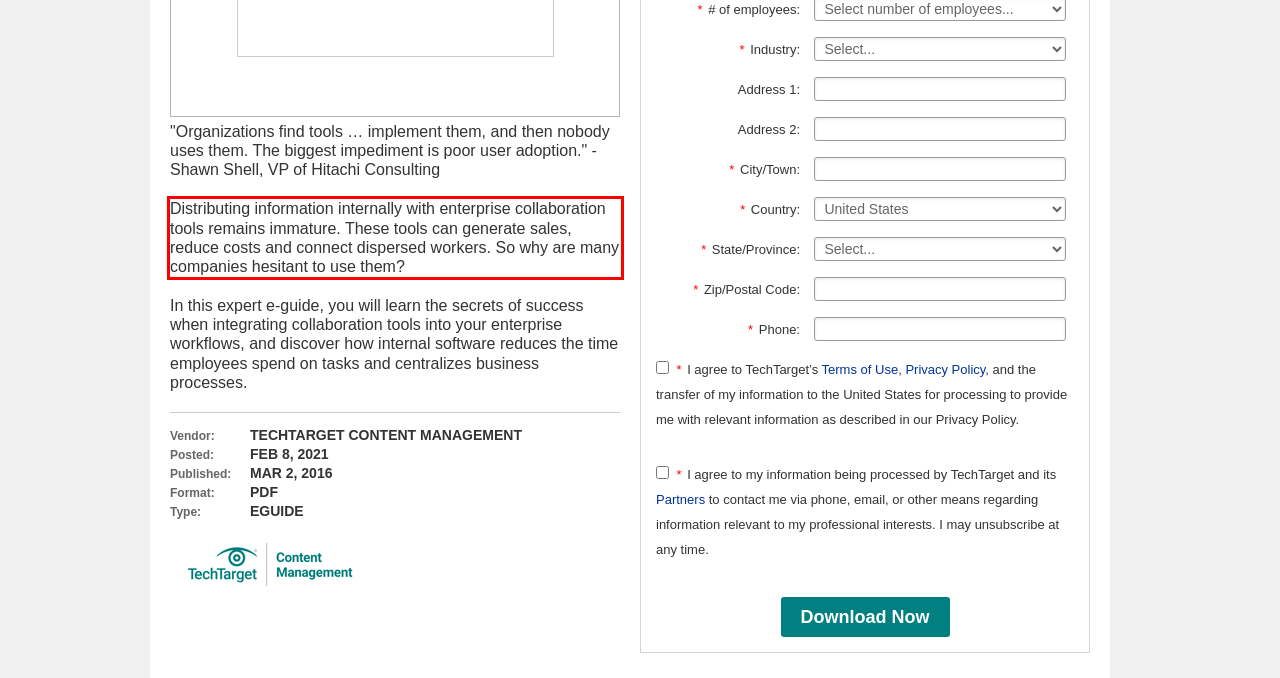With the provided screenshot of a webpage, locate the red bounding box and perform OCR to extract the text content inside it.

Distributing information internally with enterprise collaboration tools remains immature. These tools can generate sales, reduce costs and connect dispersed workers. So why are many companies hesitant to use them?